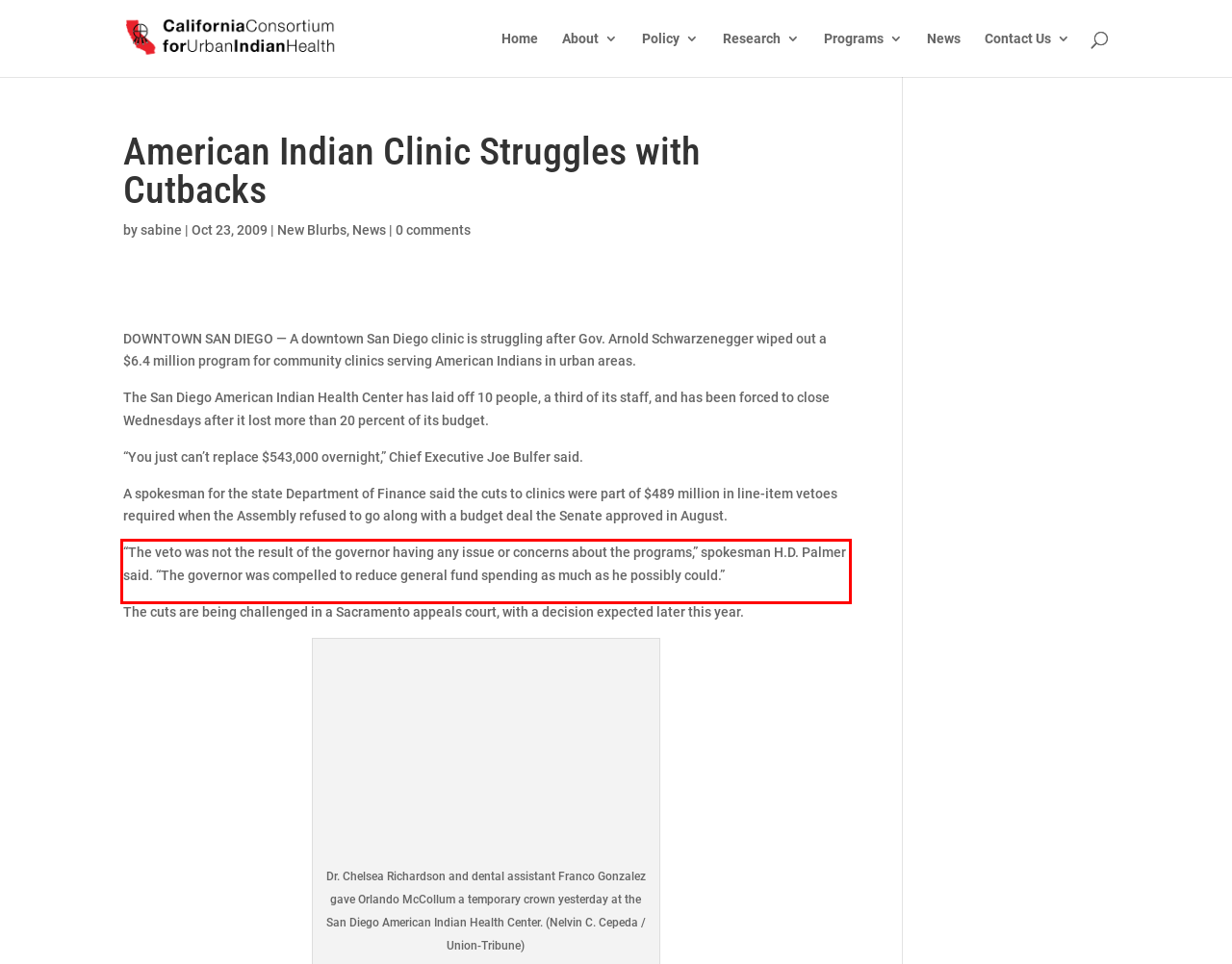You are provided with a screenshot of a webpage that includes a UI element enclosed in a red rectangle. Extract the text content inside this red rectangle.

“The veto was not the result of the governor having any issue or concerns about the programs,” spokesman H.D. Palmer said. “The governor was compelled to reduce general fund spending as much as he possibly could.”